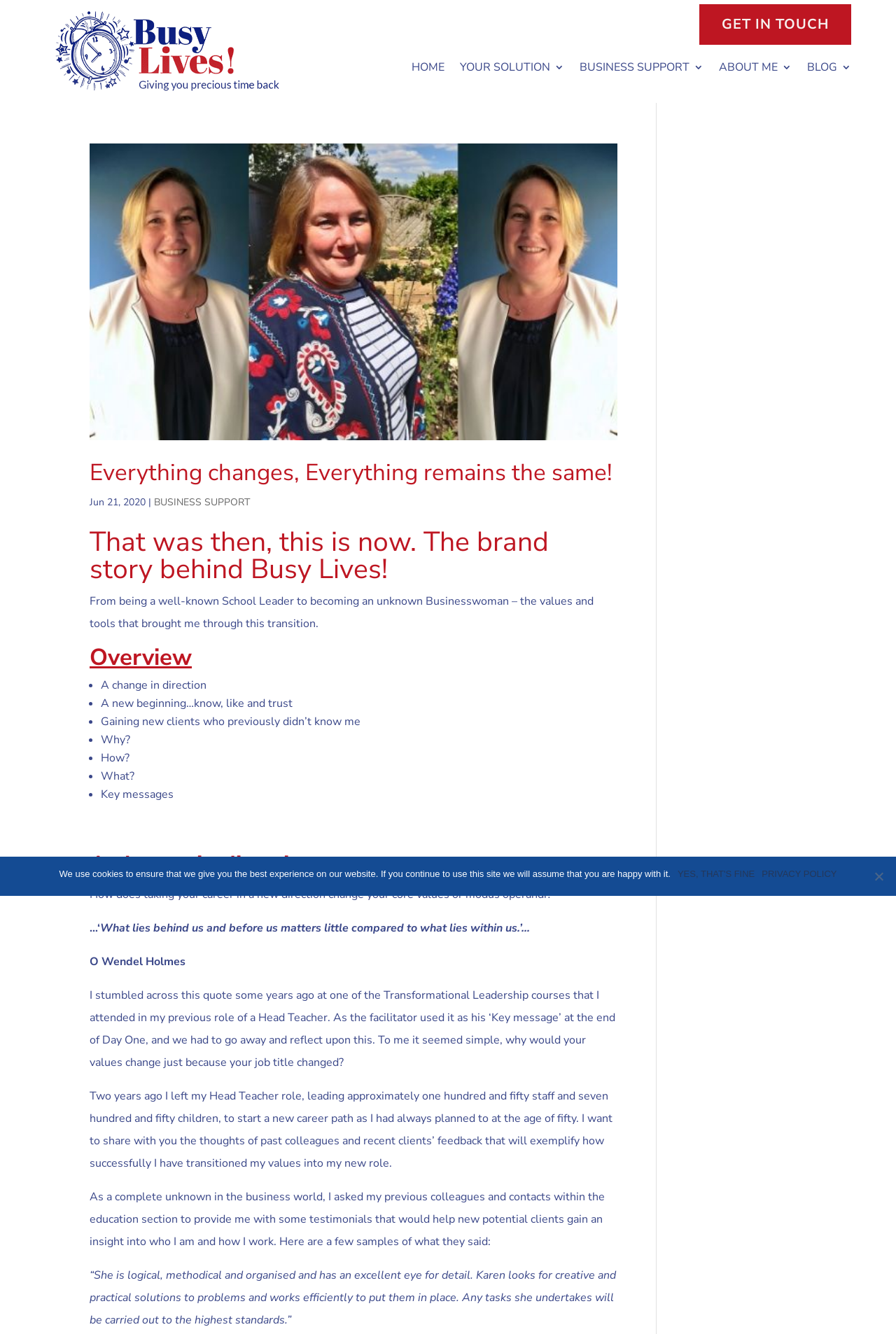Please identify the bounding box coordinates of the clickable region that I should interact with to perform the following instruction: "Click the 'BLOG' link". The coordinates should be expressed as four float numbers between 0 and 1, i.e., [left, top, right, bottom].

[0.901, 0.047, 0.95, 0.058]